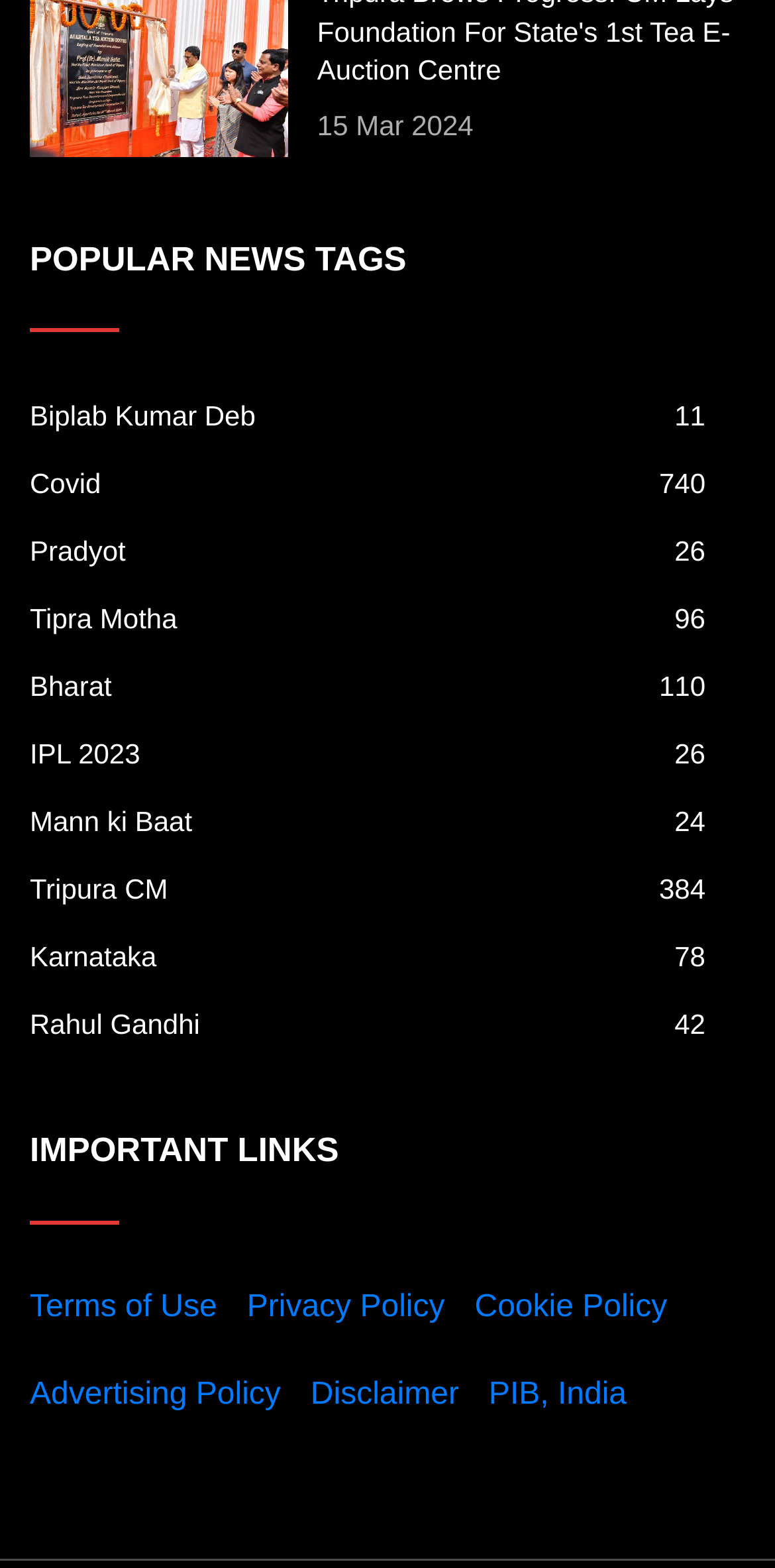Please examine the image and provide a detailed answer to the question: How many news tags are listed under 'POPULAR NEWS TAGS'?

Under the heading 'POPULAR NEWS TAGS', there are 11 links listed, each representing a news tag. These links are 'Biplab Kumar Deb 11', 'Covid 740', 'Pradyot 26', 'Tipra Motha 96', 'Bharat 110', 'IPL 2023 26', 'Mann ki Baat 24', 'Tripura CM 384', 'Karnataka 78', 'Rahul Gandhi 42'.